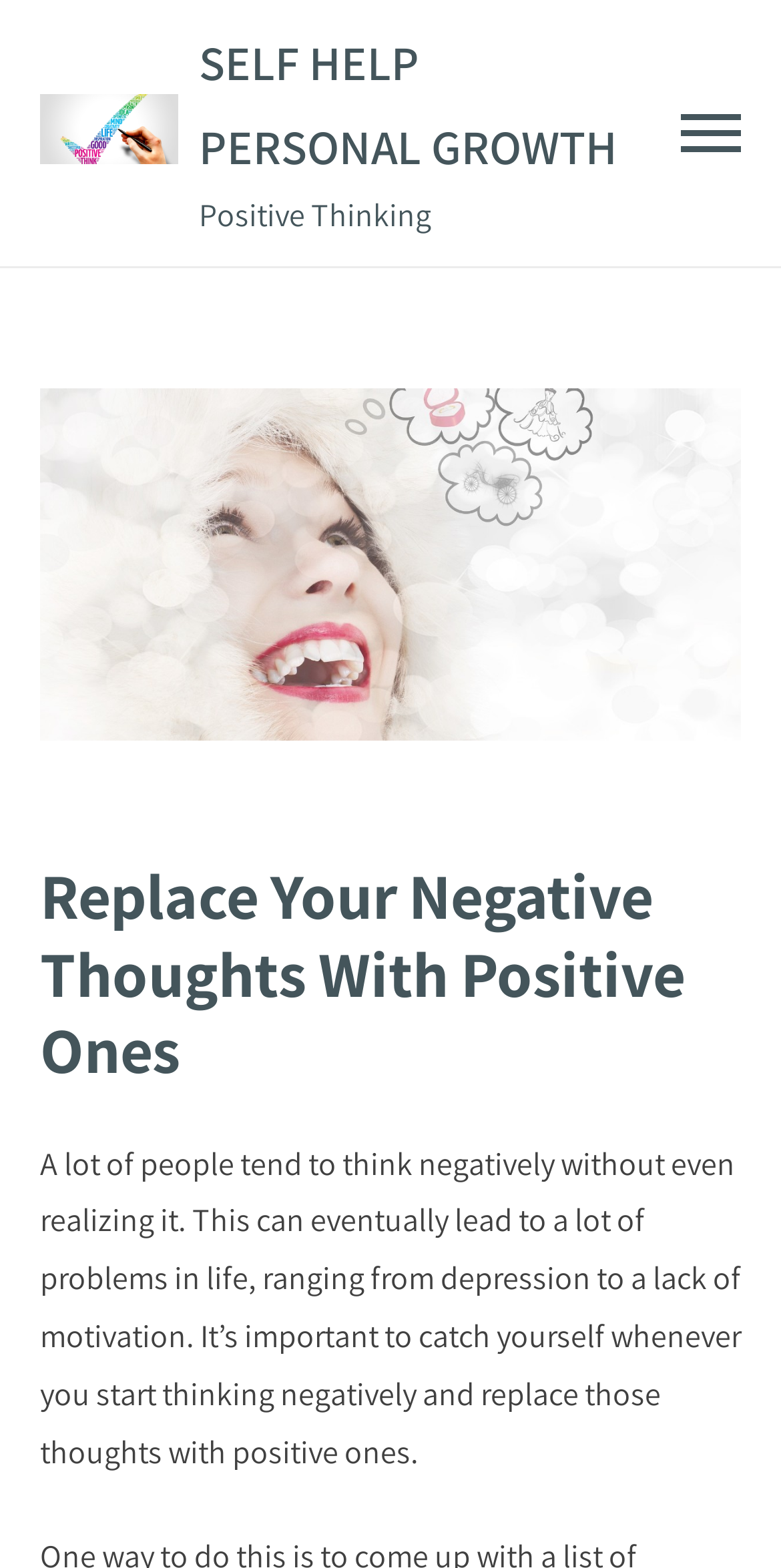Summarize the webpage comprehensively, mentioning all visible components.

The webpage is focused on self-help and personal growth, with a prominent link to "Self Help Personal Growth" at the top left corner, accompanied by a small image. Below this, there is a larger link to "SELF HELP PERSONAL GROWTH" that spans across most of the top section of the page.

To the right of the top section, there is a button that controls the primary menu, which is currently not expanded. Below the top section, there is a header that takes up most of the page's width, with a heading that reads "Replace Your Negative Thoughts With Positive Ones". 

Underneath the header, there is a block of text that discusses the importance of recognizing and replacing negative thoughts with positive ones, as it can lead to problems such as depression and lack of motivation. This text is positioned at the center of the page, taking up most of the page's width.